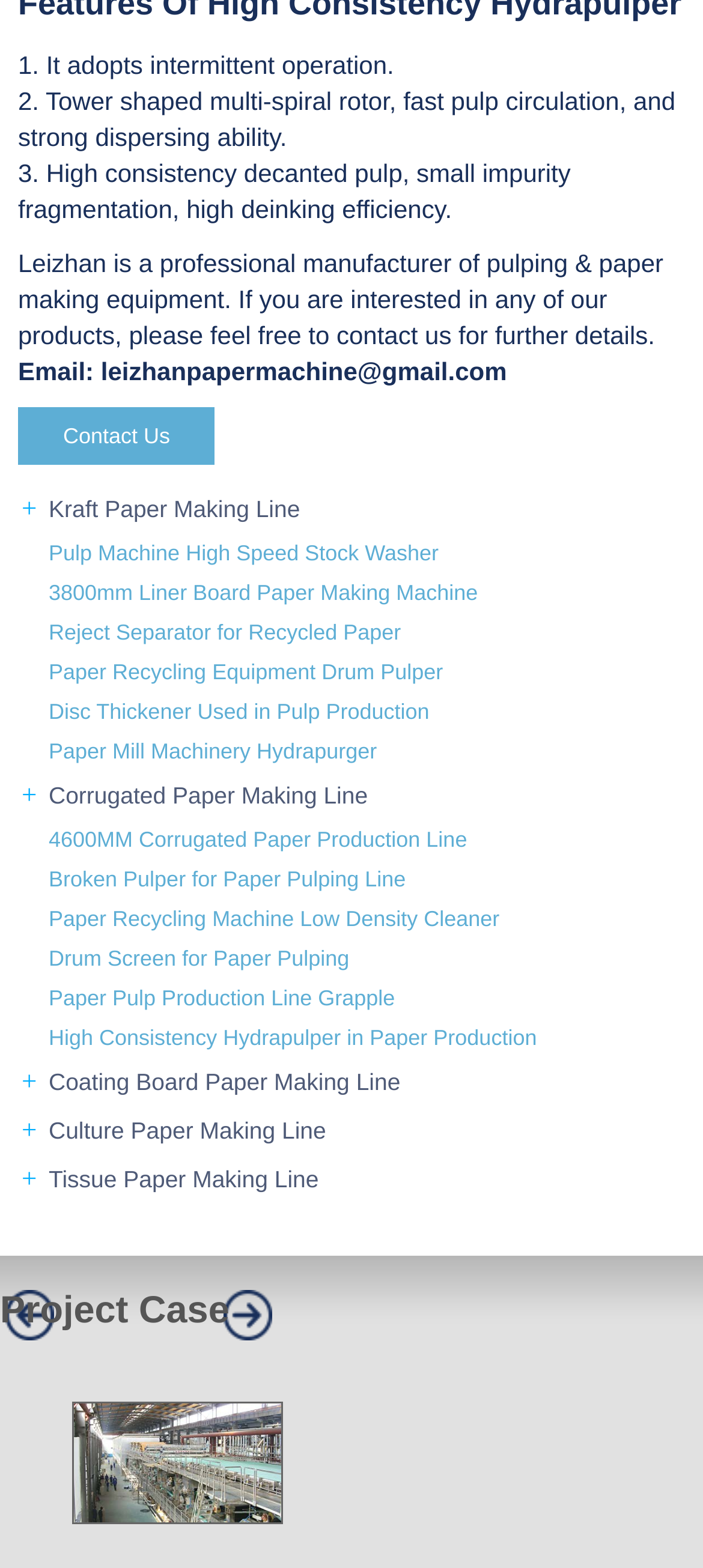Provide the bounding box coordinates of the area you need to click to execute the following instruction: "Check the project case".

[0.0, 0.823, 1.0, 0.848]